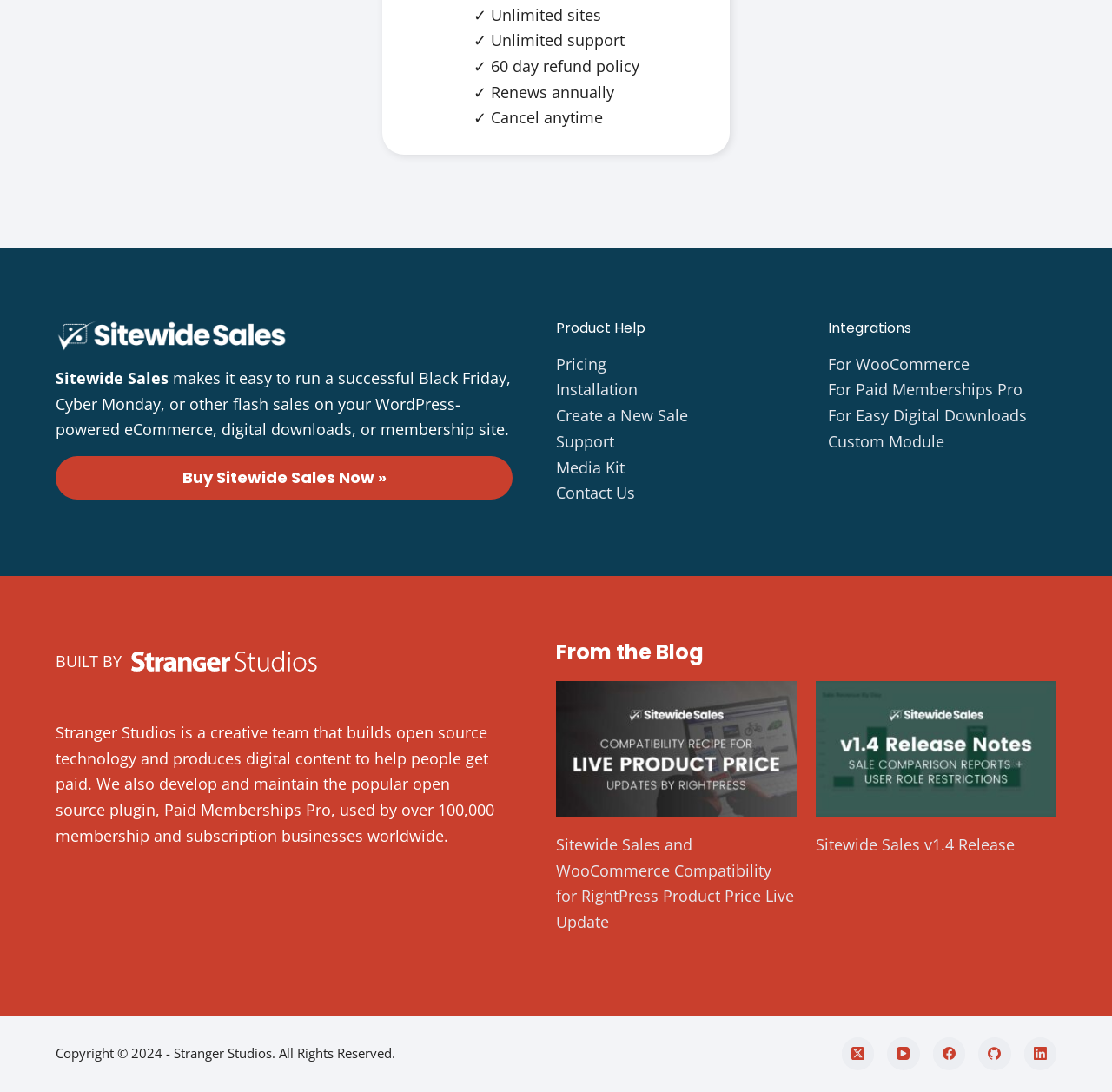What is the refund policy of Sitewide Sales?
Please give a detailed and thorough answer to the question, covering all relevant points.

Based on the webpage, I found a StaticText element with the text '✓ 60 day refund policy' which indicates that Sitewide Sales has a 60-day refund policy.